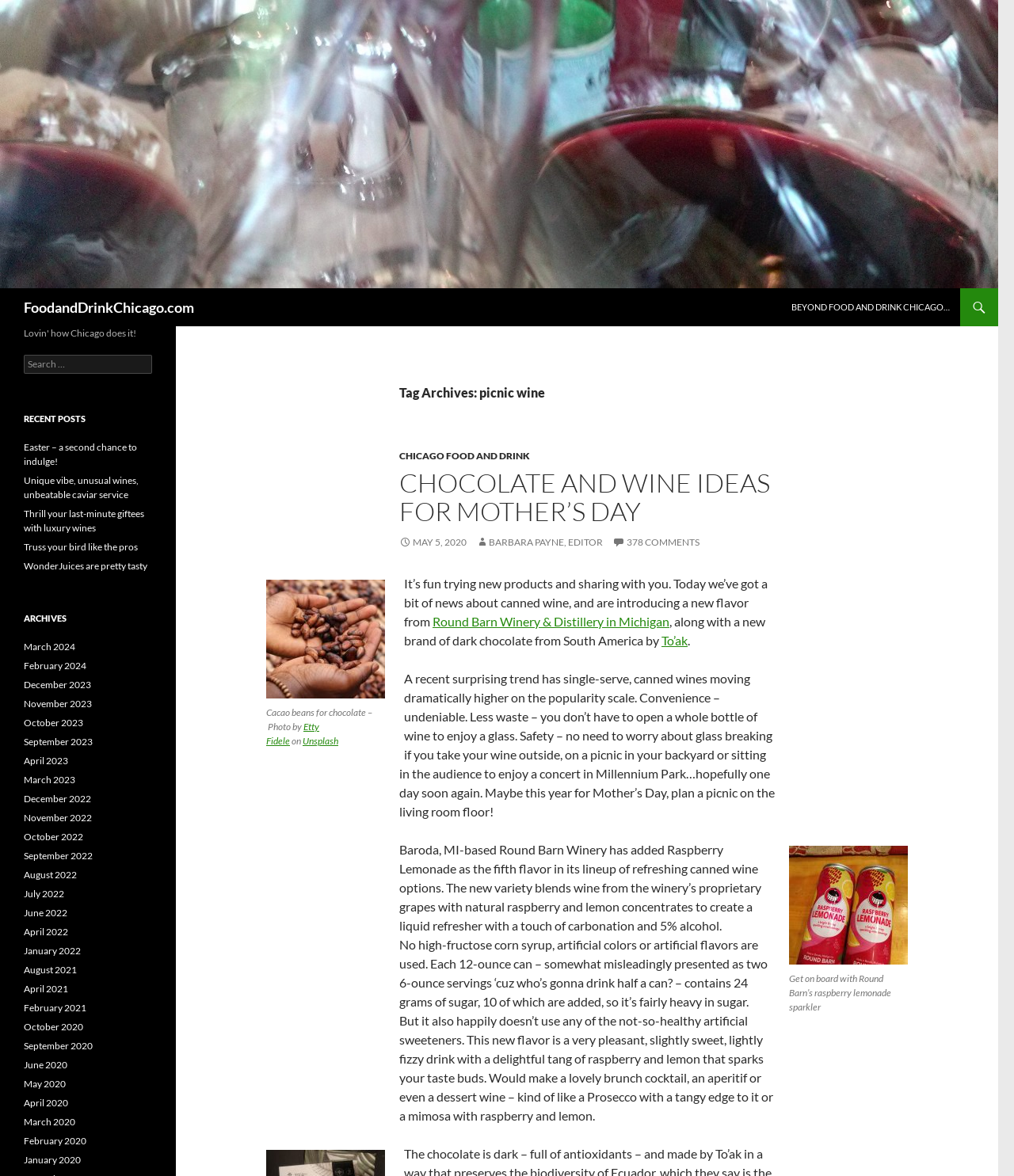Can you find the bounding box coordinates for the element that needs to be clicked to execute this instruction: "View the archives for March 2024"? The coordinates should be given as four float numbers between 0 and 1, i.e., [left, top, right, bottom].

[0.023, 0.545, 0.074, 0.555]